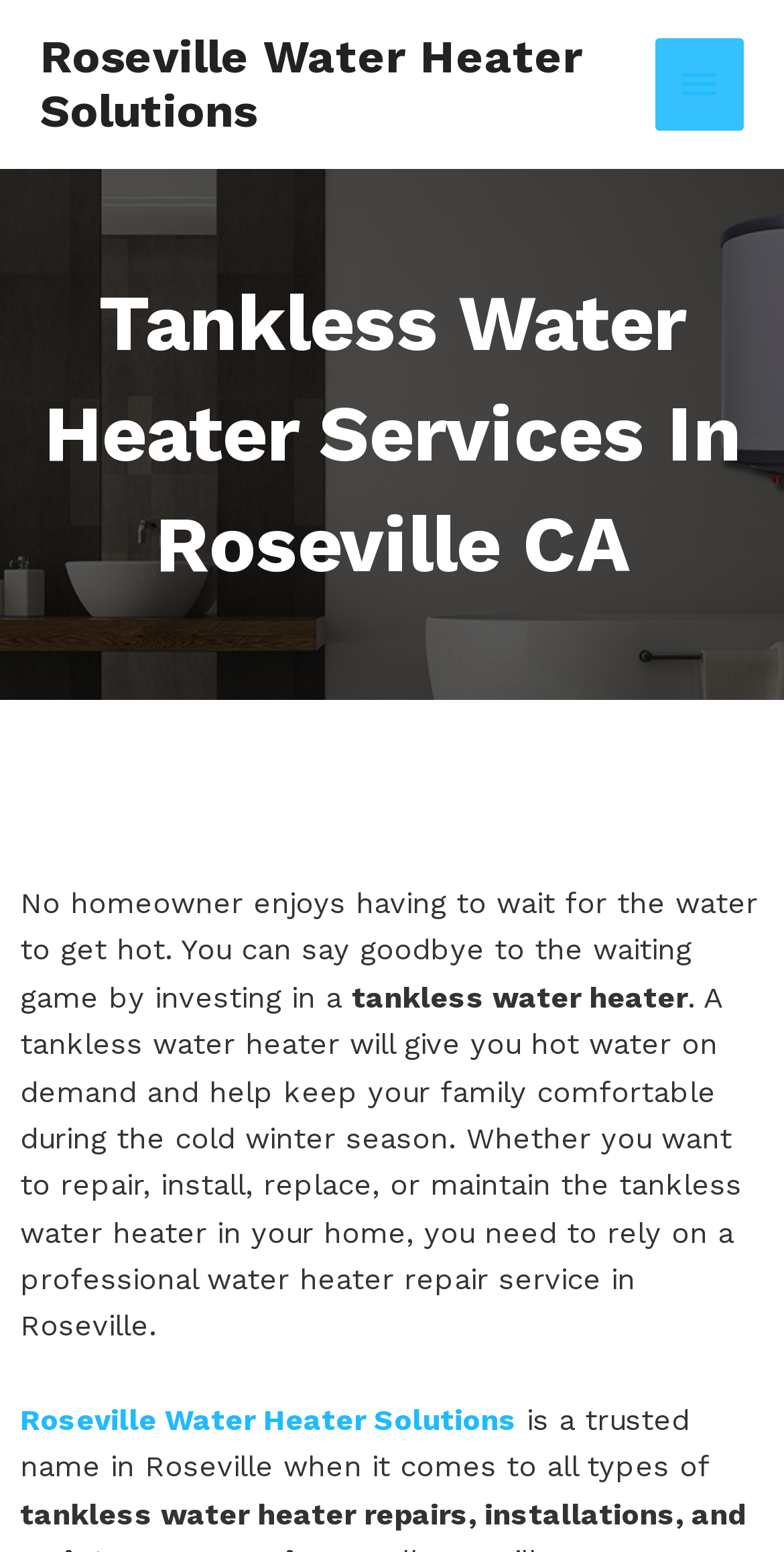Answer the question briefly using a single word or phrase: 
What is the purpose of the button at the top right?

Main Menu